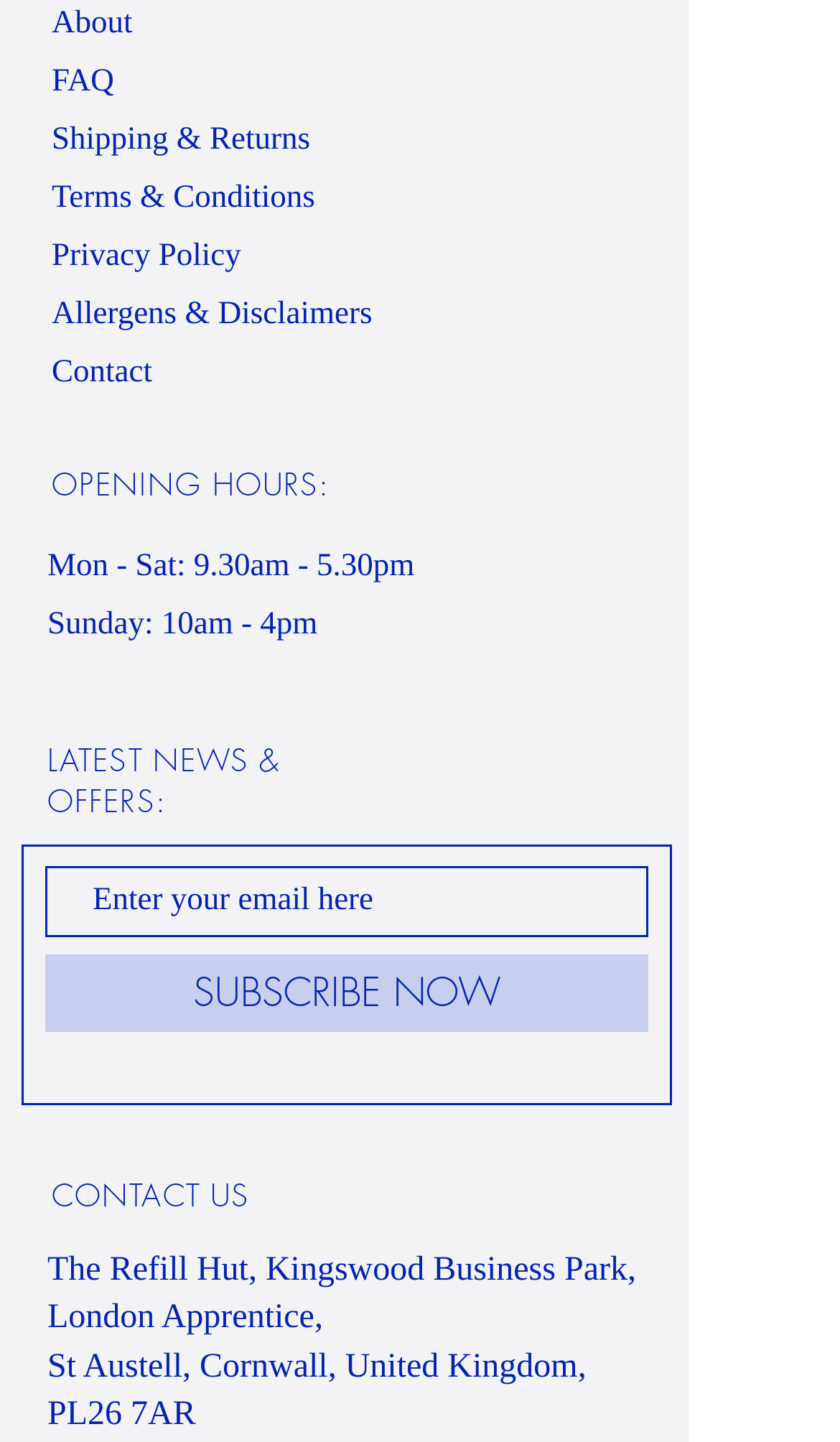Identify the bounding box coordinates of the section that should be clicked to achieve the task described: "Enter email address".

[0.054, 0.6, 0.772, 0.65]